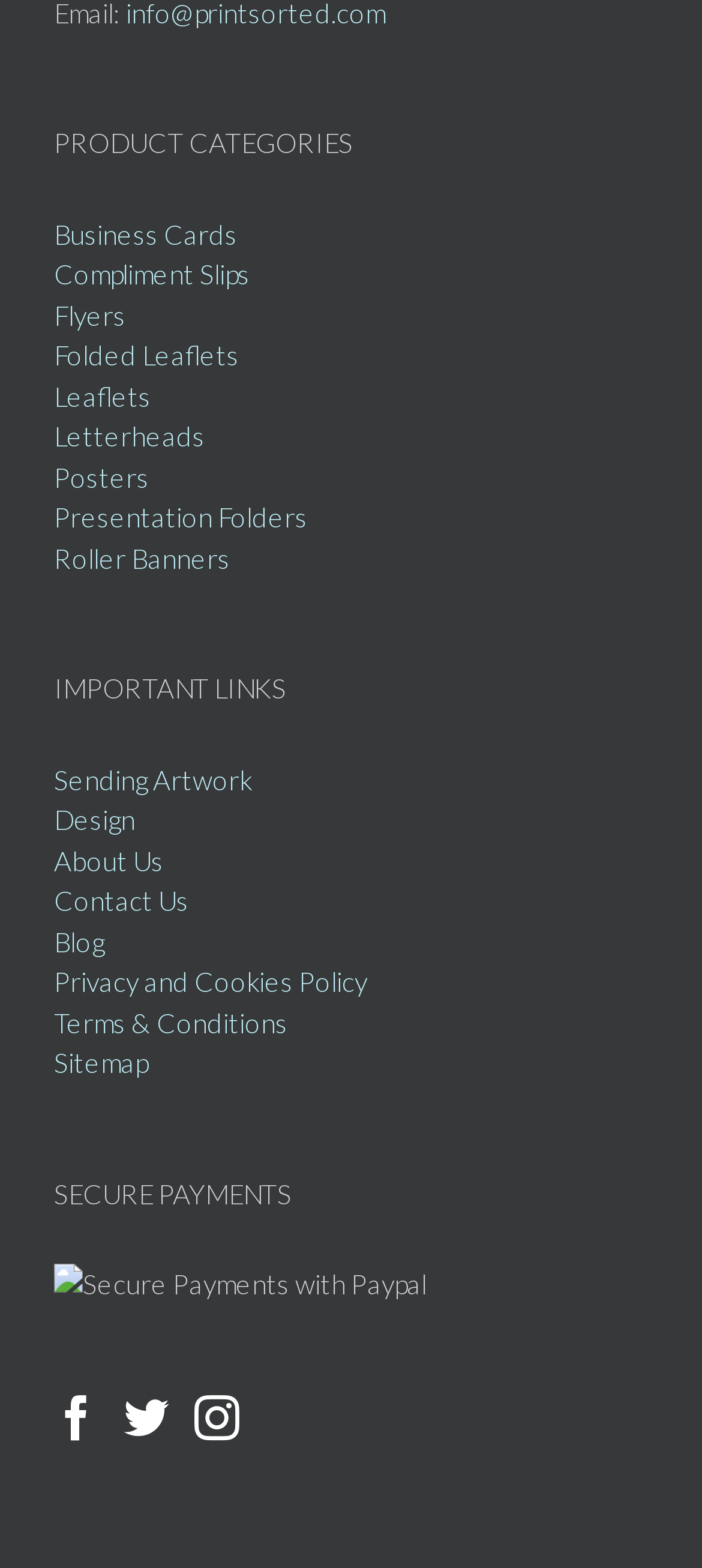Please identify the bounding box coordinates of the clickable area that will allow you to execute the instruction: "View business cards".

[0.077, 0.139, 0.338, 0.159]